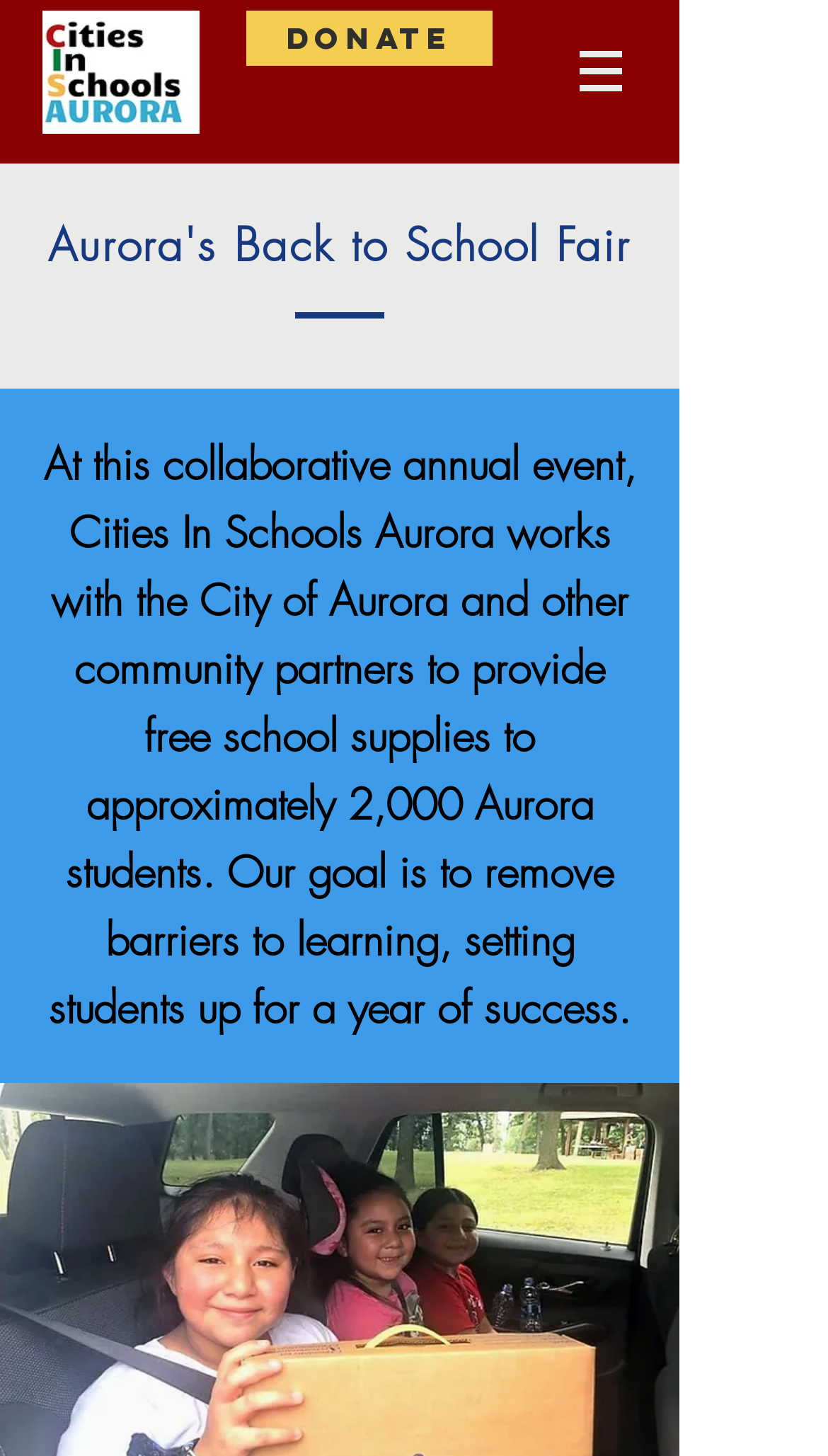Review the image closely and give a comprehensive answer to the question: What is the location of the event?

I found the location of the event by reading the static text element that describes the event. The text mentions 'Aurora students', which suggests that the event is located in Aurora.